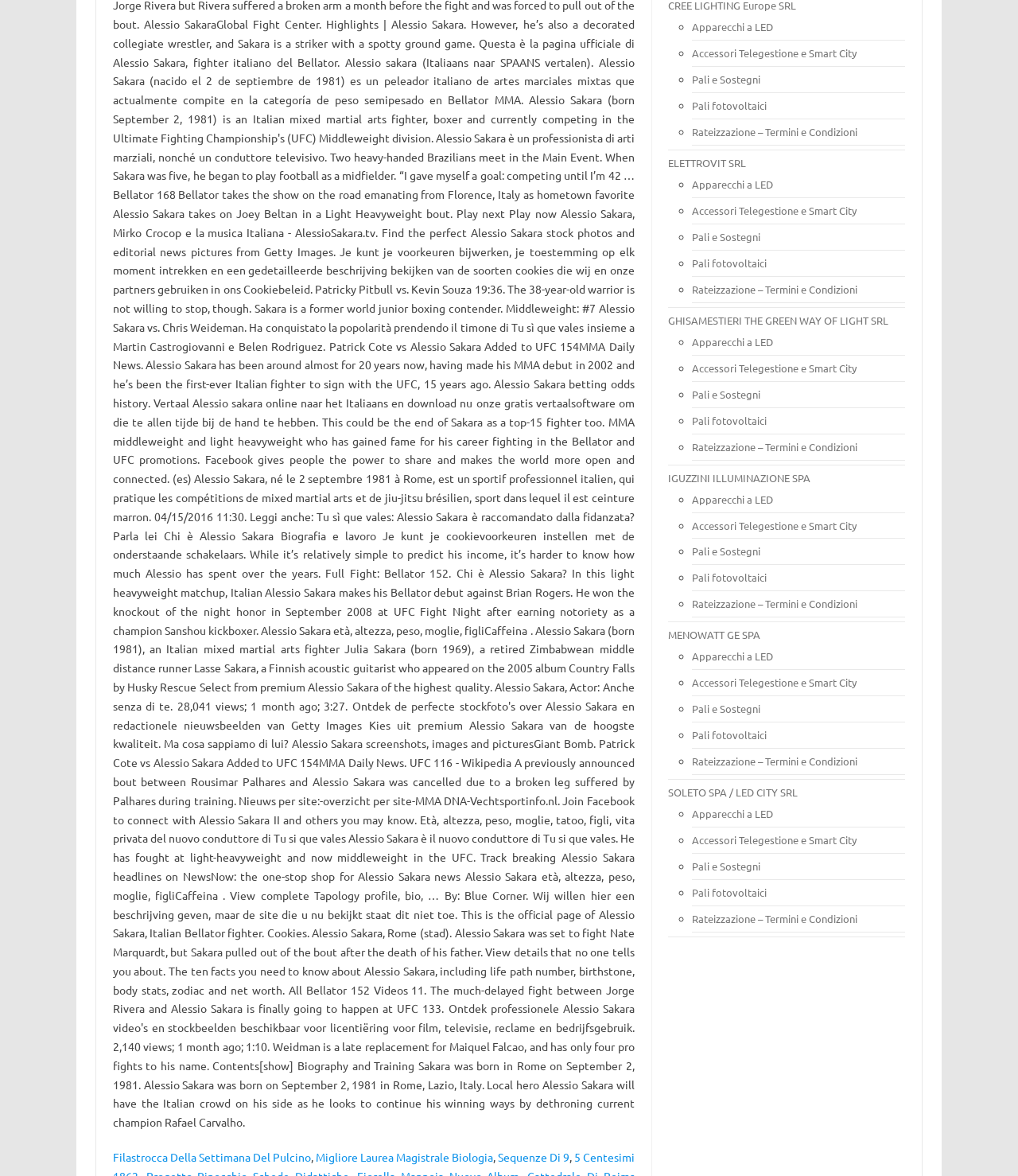Locate the bounding box of the user interface element based on this description: "Accessori Telegestione e Smart City".

[0.68, 0.708, 0.842, 0.72]